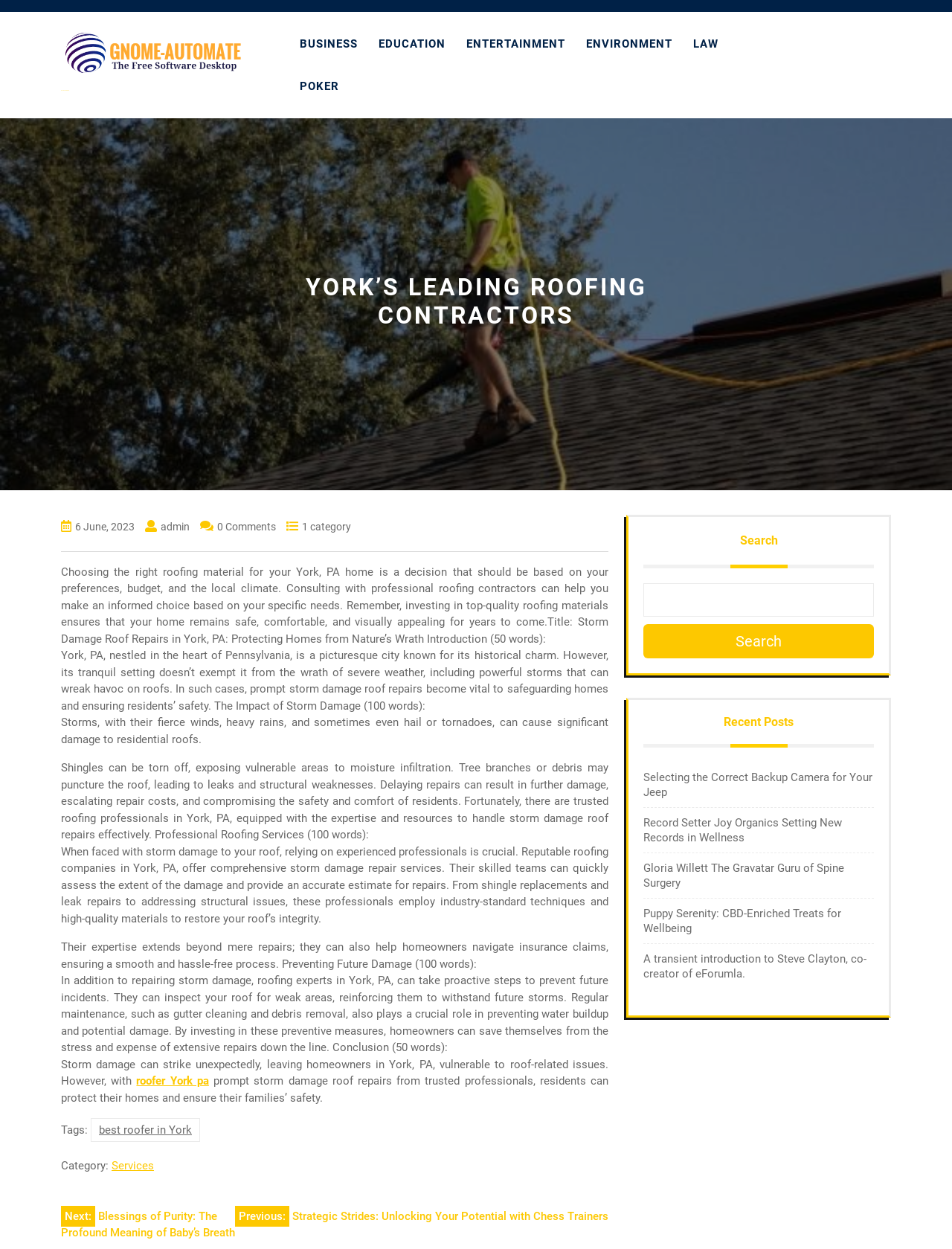How many links are there in the 'Top Menu' navigation?
Refer to the image and give a detailed answer to the question.

I counted the number of links in the 'Top Menu' navigation by looking at the links under the 'Top Menu' navigation element, which are 'BUSINESS', 'EDUCATION', 'ENTERTAINMENT', 'ENVIRONMENT', 'LAW', 'POKER', and there are 7 links in total.